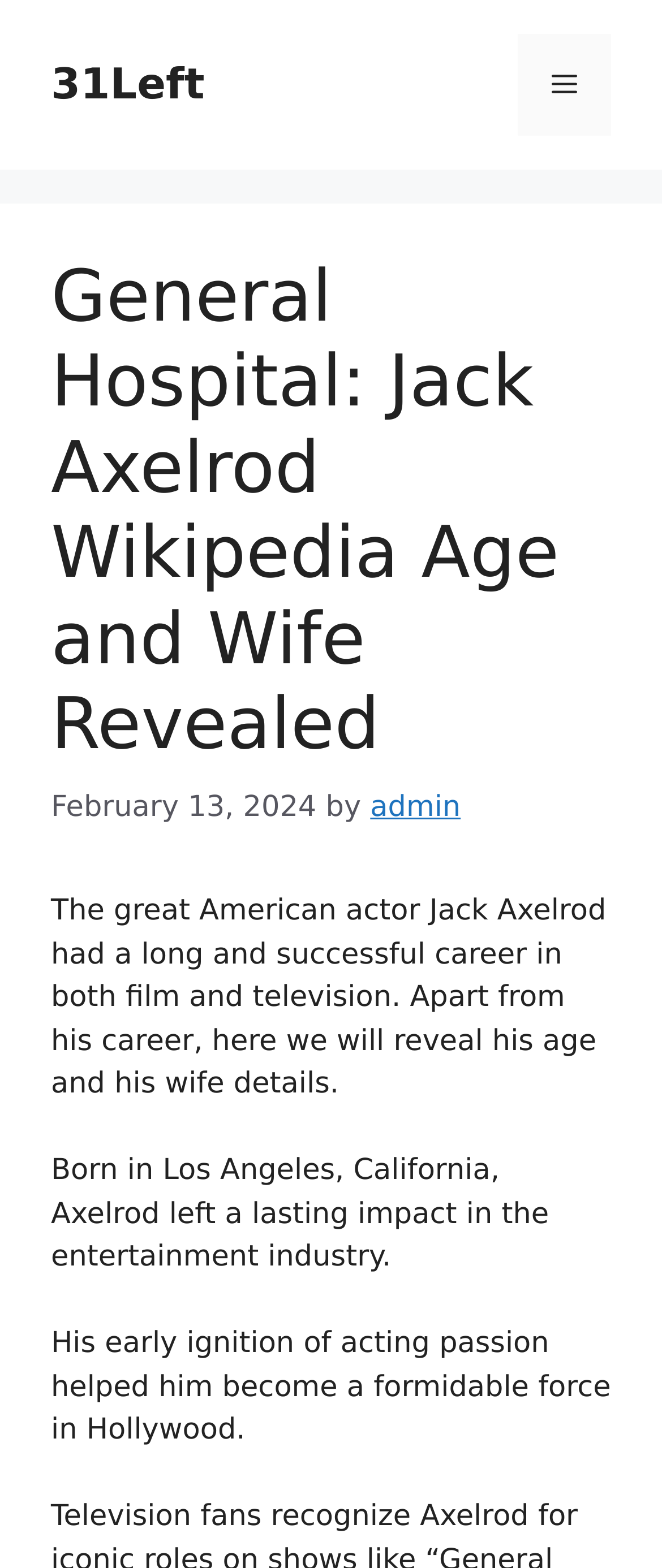Please provide a comprehensive response to the question below by analyzing the image: 
What is the name of the actor mentioned in the article?

The article mentions the name of the actor in the heading 'General Hospital: Jack Axelrod Wikipedia Age and Wife Revealed', and also in the paragraph 'The great American actor Jack Axelrod had a long and successful career in both film and television.'